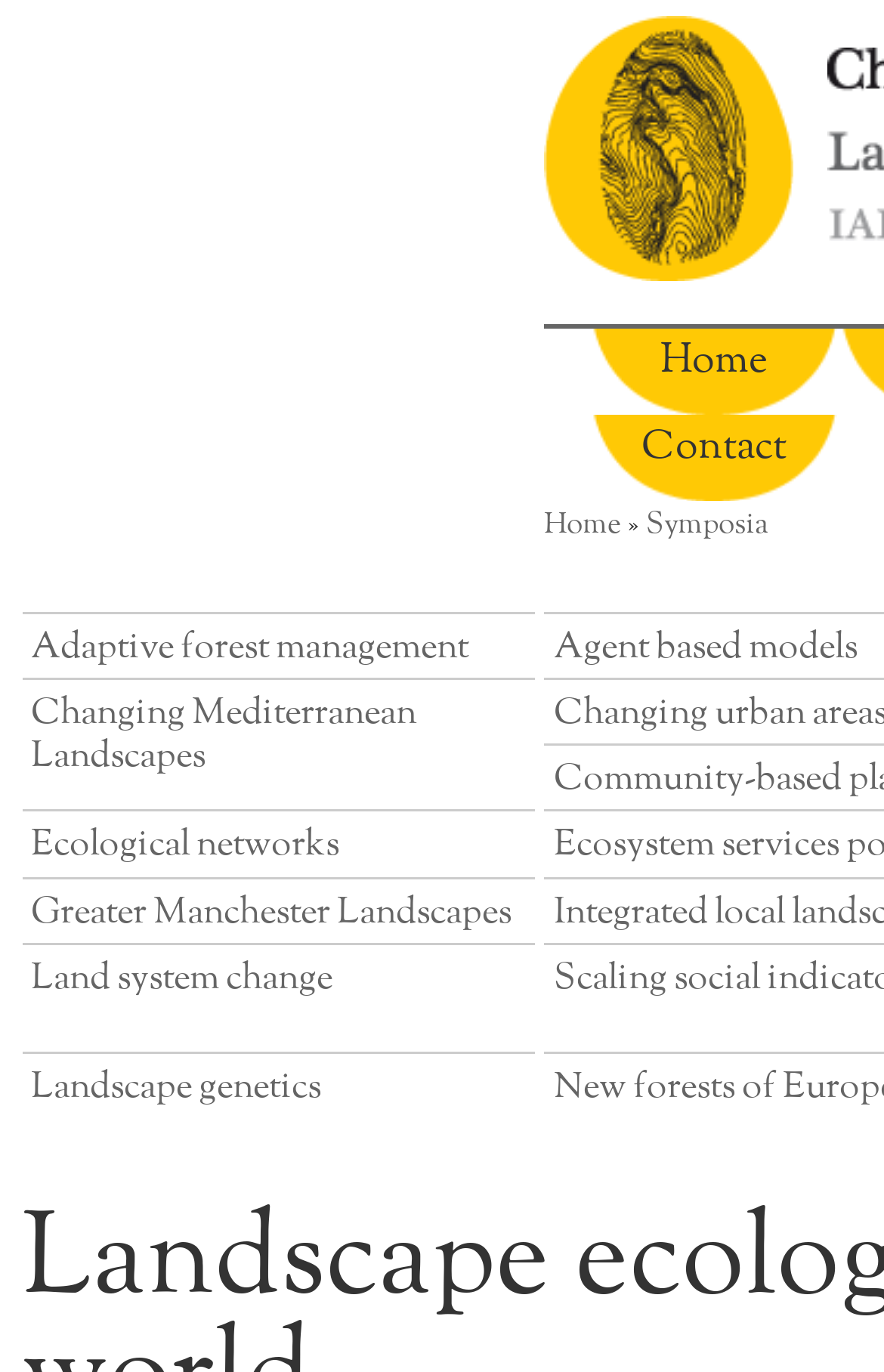Identify the bounding box for the given UI element using the description provided. Coordinates should be in the format (top-left x, top-left y, bottom-right x, bottom-right y) and must be between 0 and 1. Here is the description: Landscape genetics

[0.025, 0.767, 0.606, 0.815]